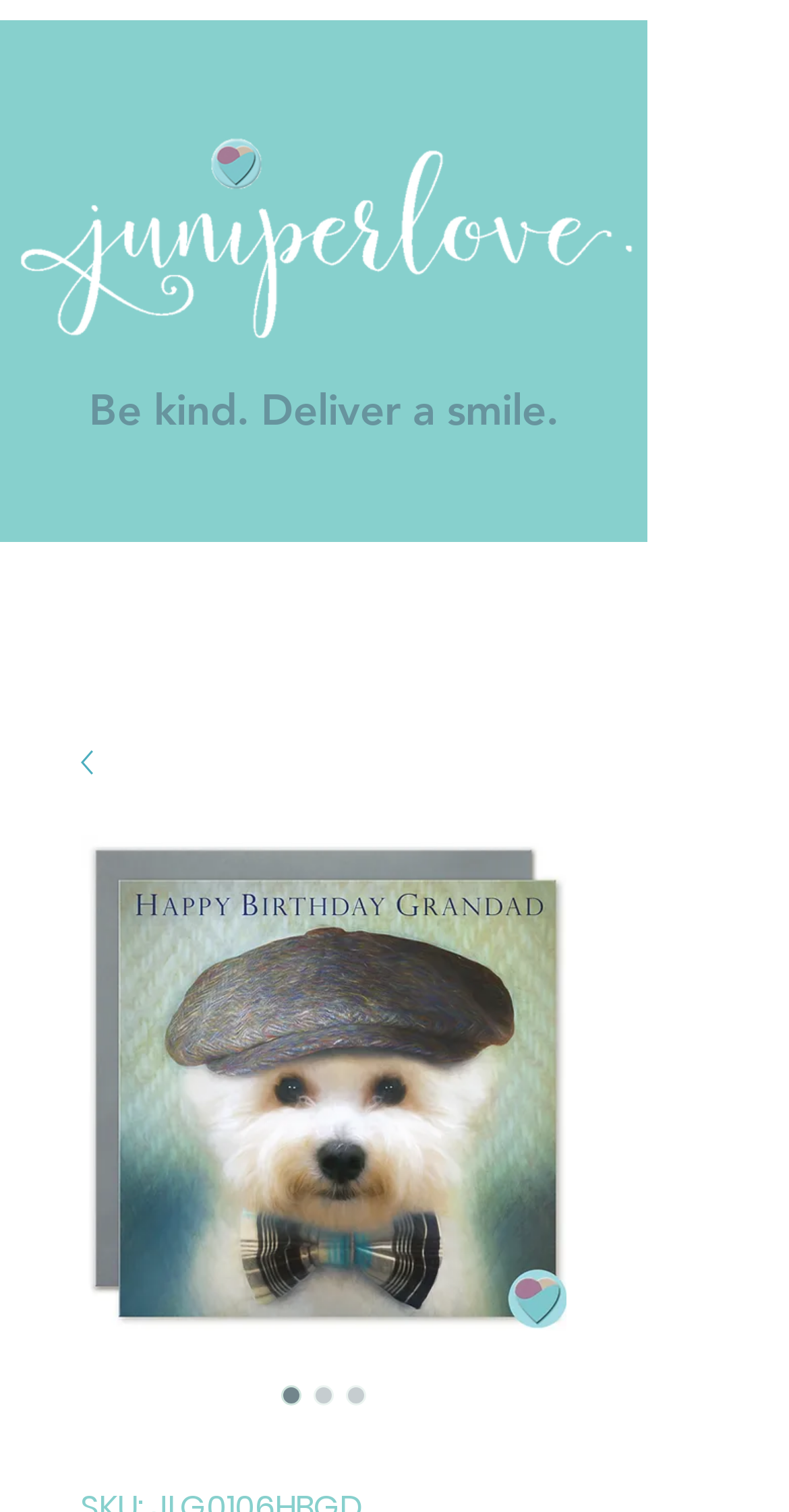Explain the webpage in detail, including its primary components.

This webpage appears to be an online store selling a birthday card, specifically a "Grandad Bichon Frise Birthday Card". At the top left corner, there is a logo image of "juniperlove" with a white background. Below the logo, there is a short phrase "Be kind. Deliver a smile." in a horizontal layout.

To the right of the phrase, there is a link with a small image, which is likely a social media icon. Below this link, there is a larger image of the birthday card, featuring a Bichon Frise dog wearing a party hat, with the caption "HAPPY BIRTHDAY GRANDAD". 

Underneath the image, there are three radio buttons, likely for selecting different options or sizes of the birthday card. The first radio button is selected by default, while the other two are not. The webpage also mentions "FREE UK delivery to your door!", suggesting that the store offers free shipping within the UK.